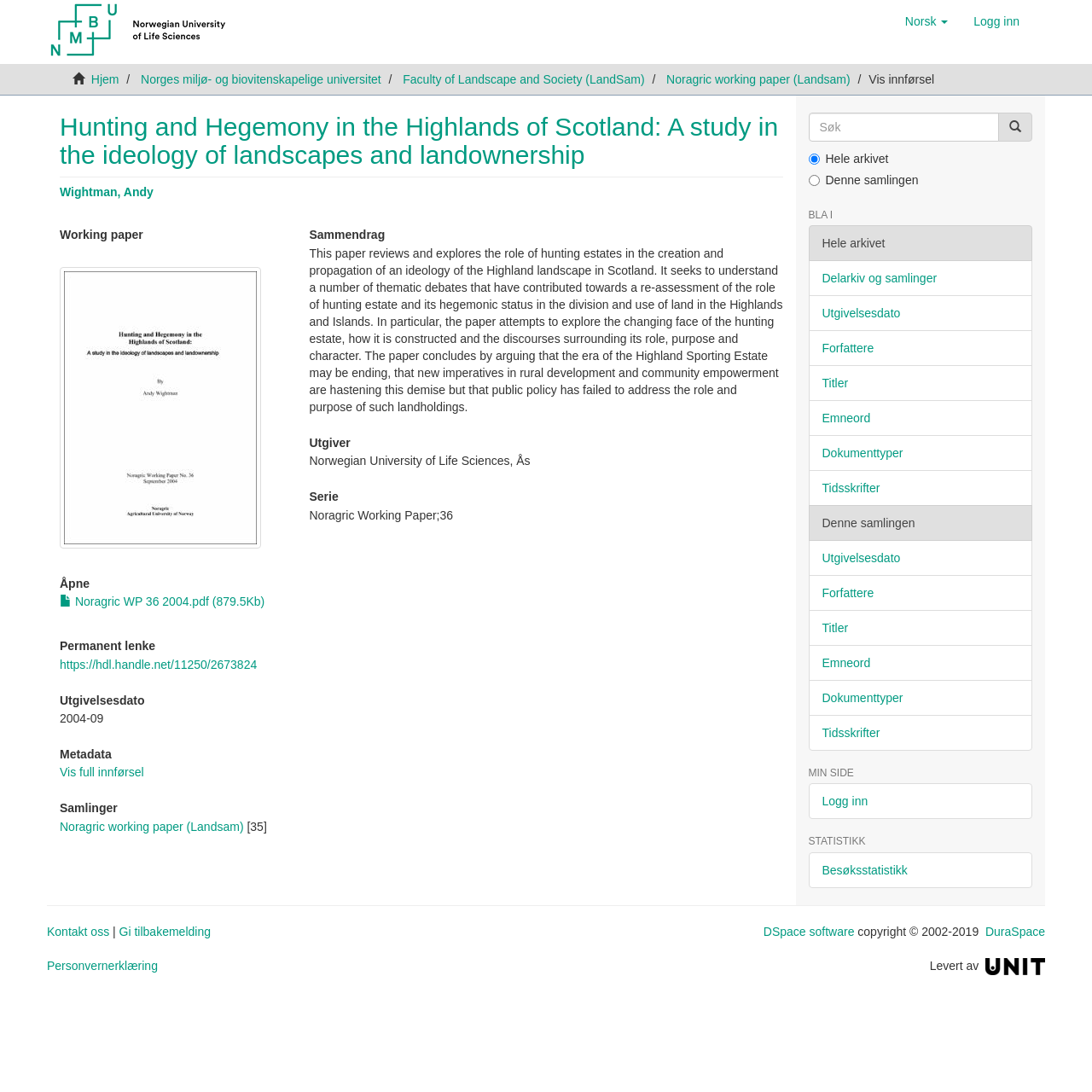What is the title of the working paper?
Based on the visual details in the image, please answer the question thoroughly.

I found the title of the working paper by looking at the heading element with the text 'Hunting and Hegemony in the Highlands of Scotland: A study in the ideology of landscapes and landownership' and extracting the main title from it.